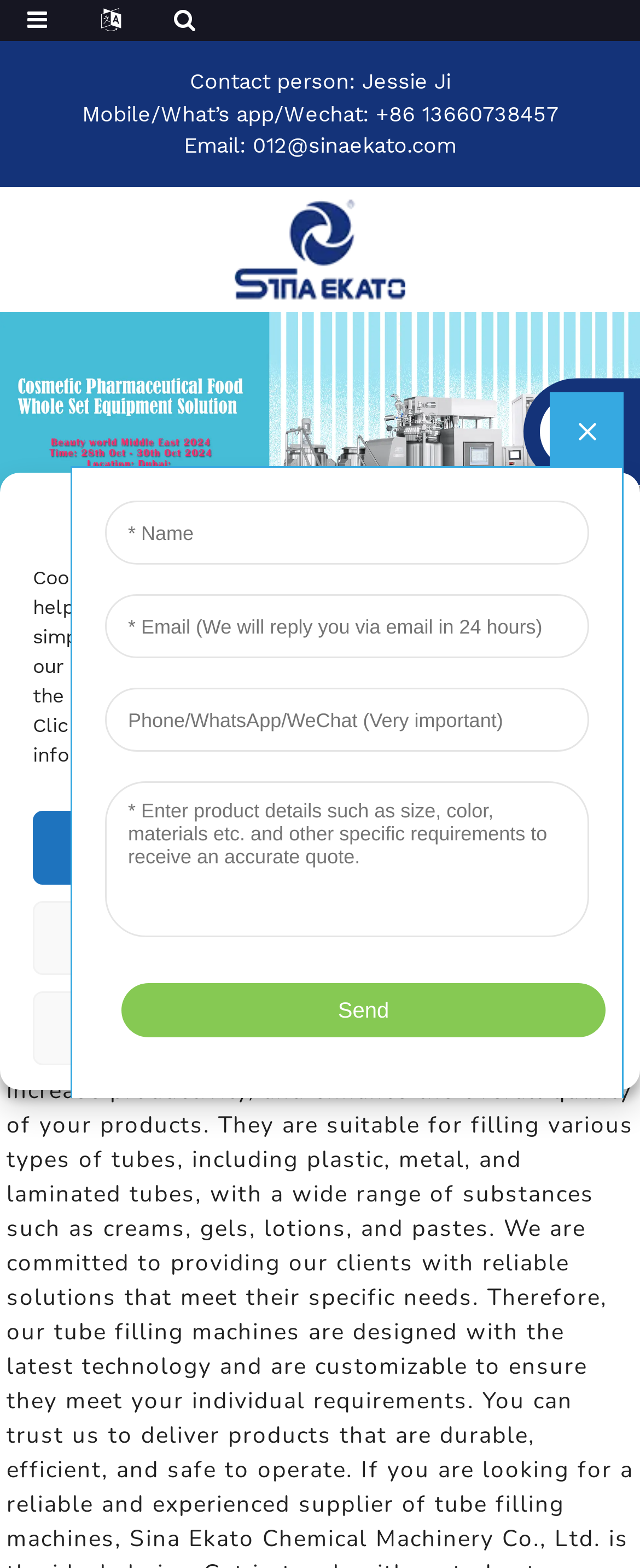What is the event mentioned on the webpage?
Examine the image and give a concise answer in one word or a short phrase.

Beauty world Middle East 2024